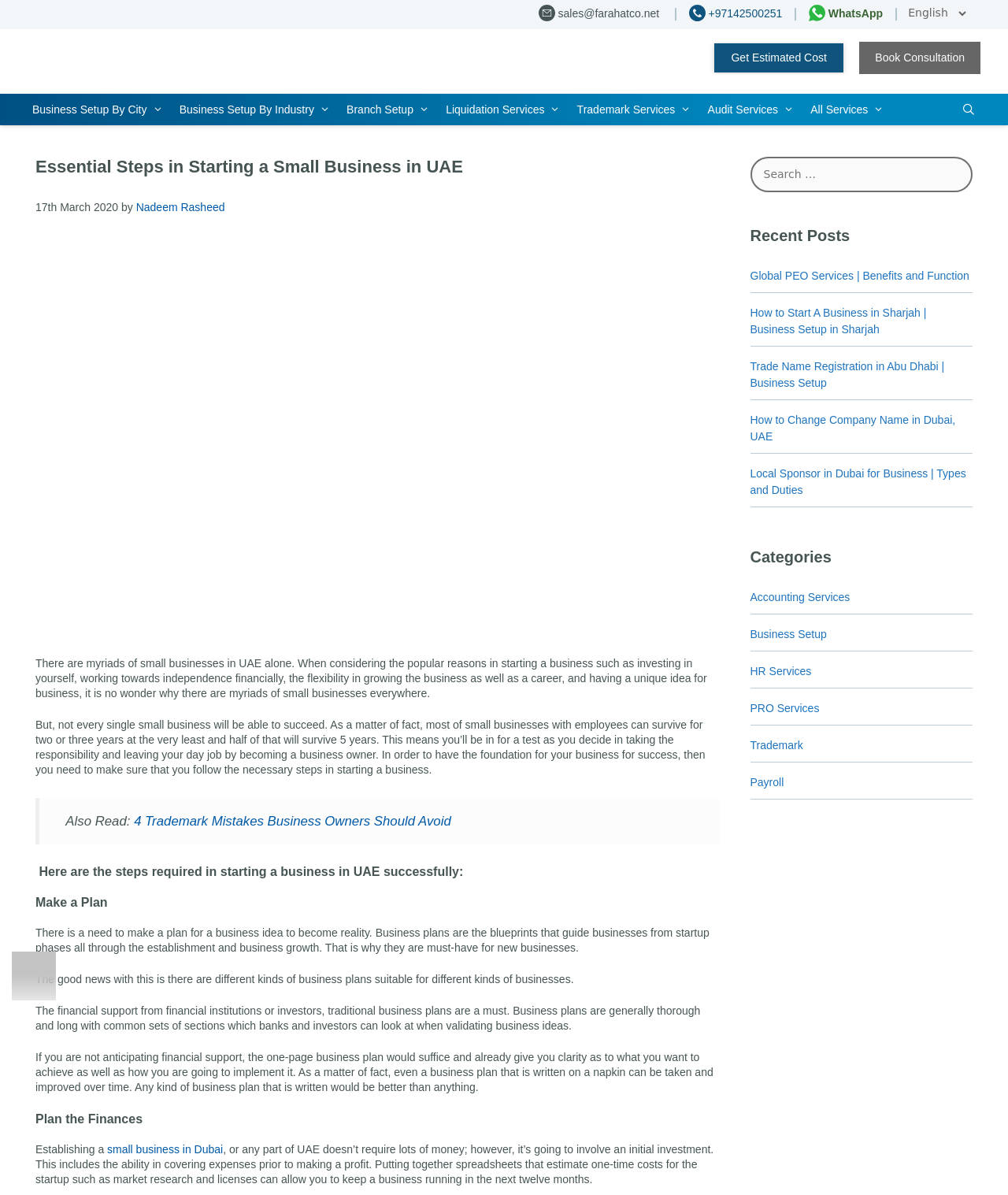Provide the bounding box coordinates of the section that needs to be clicked to accomplish the following instruction: "Click the 'Business Setup By City' link."

[0.027, 0.078, 0.173, 0.105]